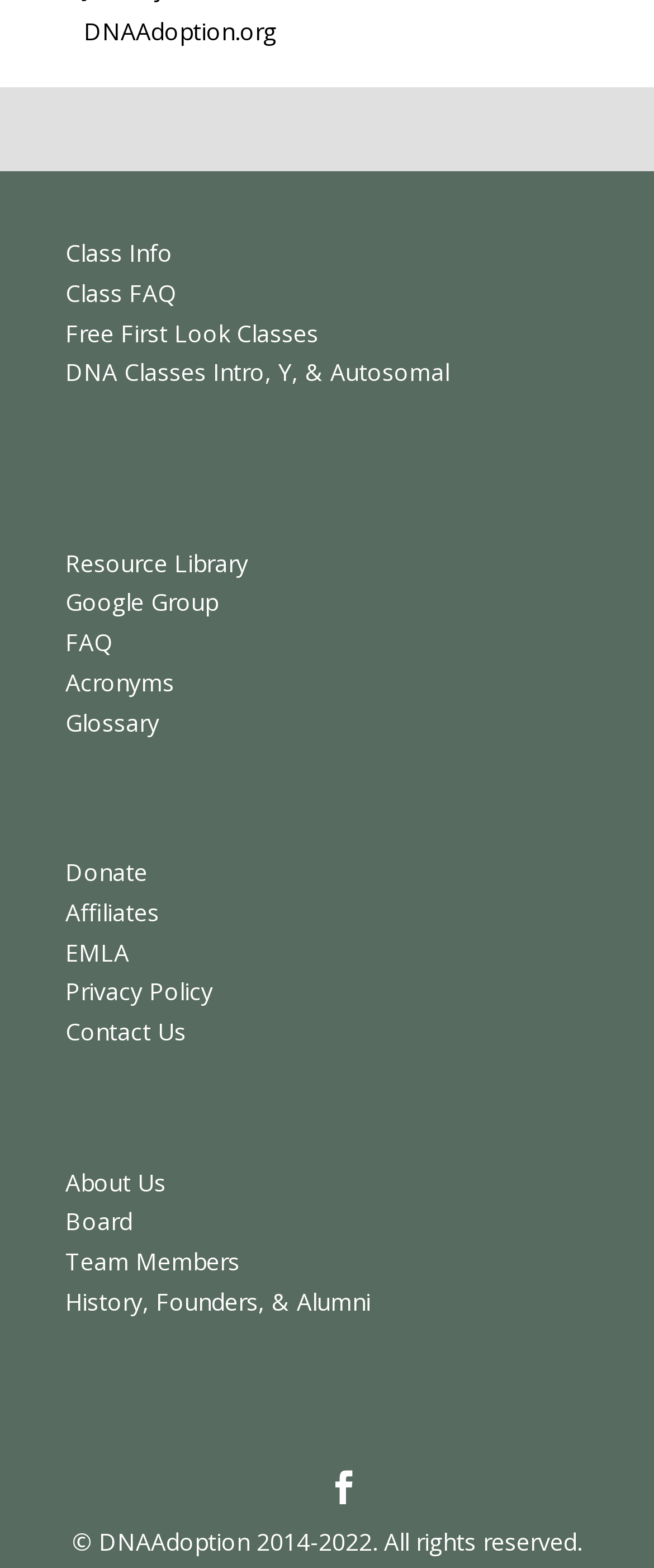Answer the question with a brief word or phrase:
How many links are available on the webpage?

23